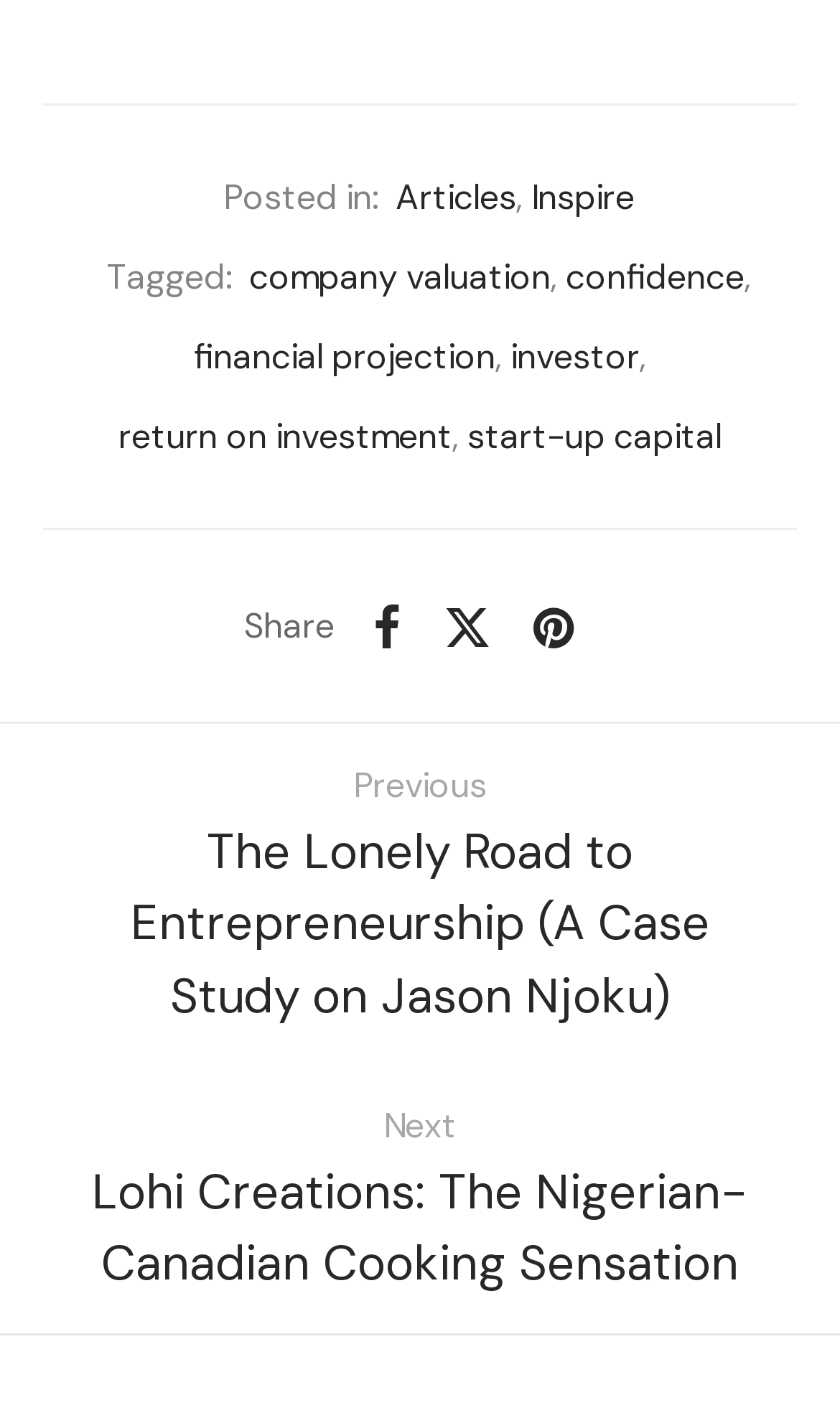Identify the bounding box of the UI element that matches this description: "company valuation".

[0.296, 0.169, 0.655, 0.225]